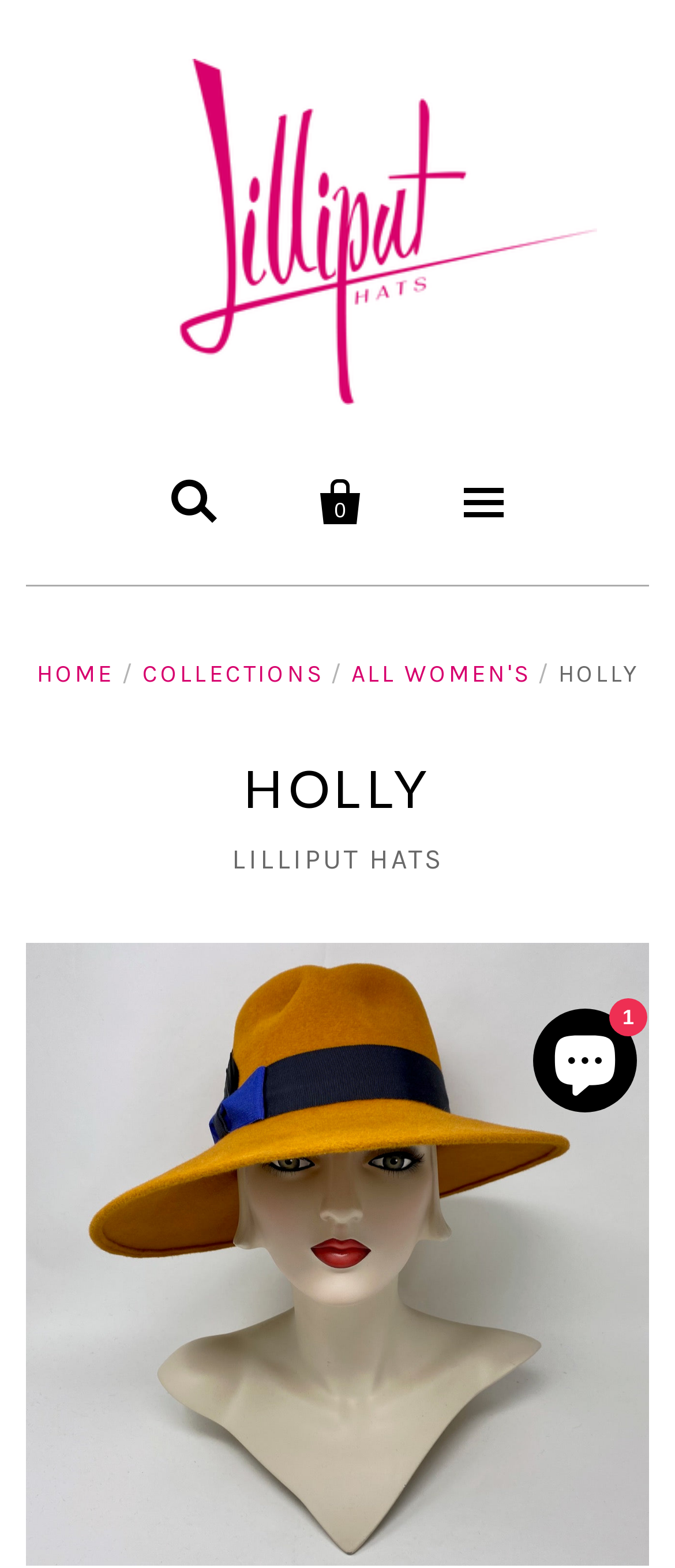Find the bounding box coordinates for the area you need to click to carry out the instruction: "Click on the 'Lilliput Hats' link". The coordinates should be four float numbers between 0 and 1, indicated as [left, top, right, bottom].

[0.115, 0.038, 0.885, 0.258]